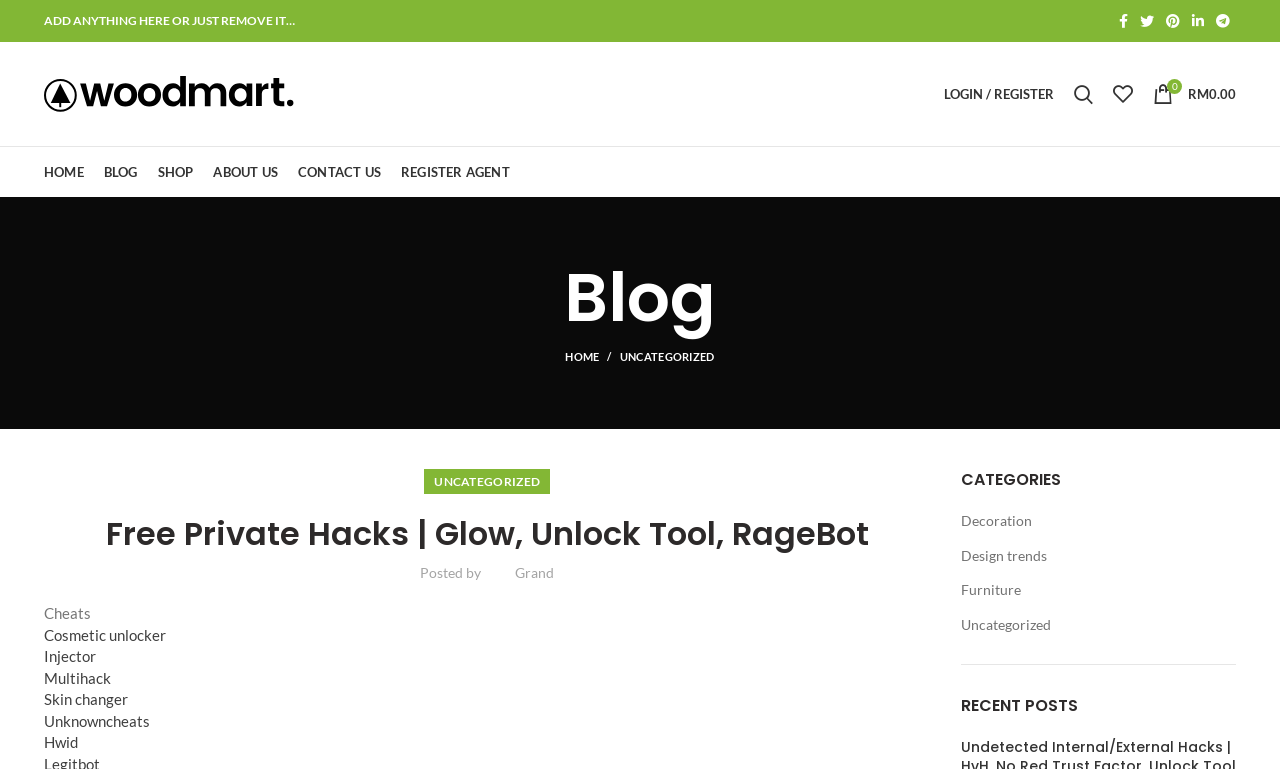What is the name of the section that lists 'Decoration', 'Design trends', and 'Furniture'? From the image, respond with a single word or brief phrase.

CATEGORIES